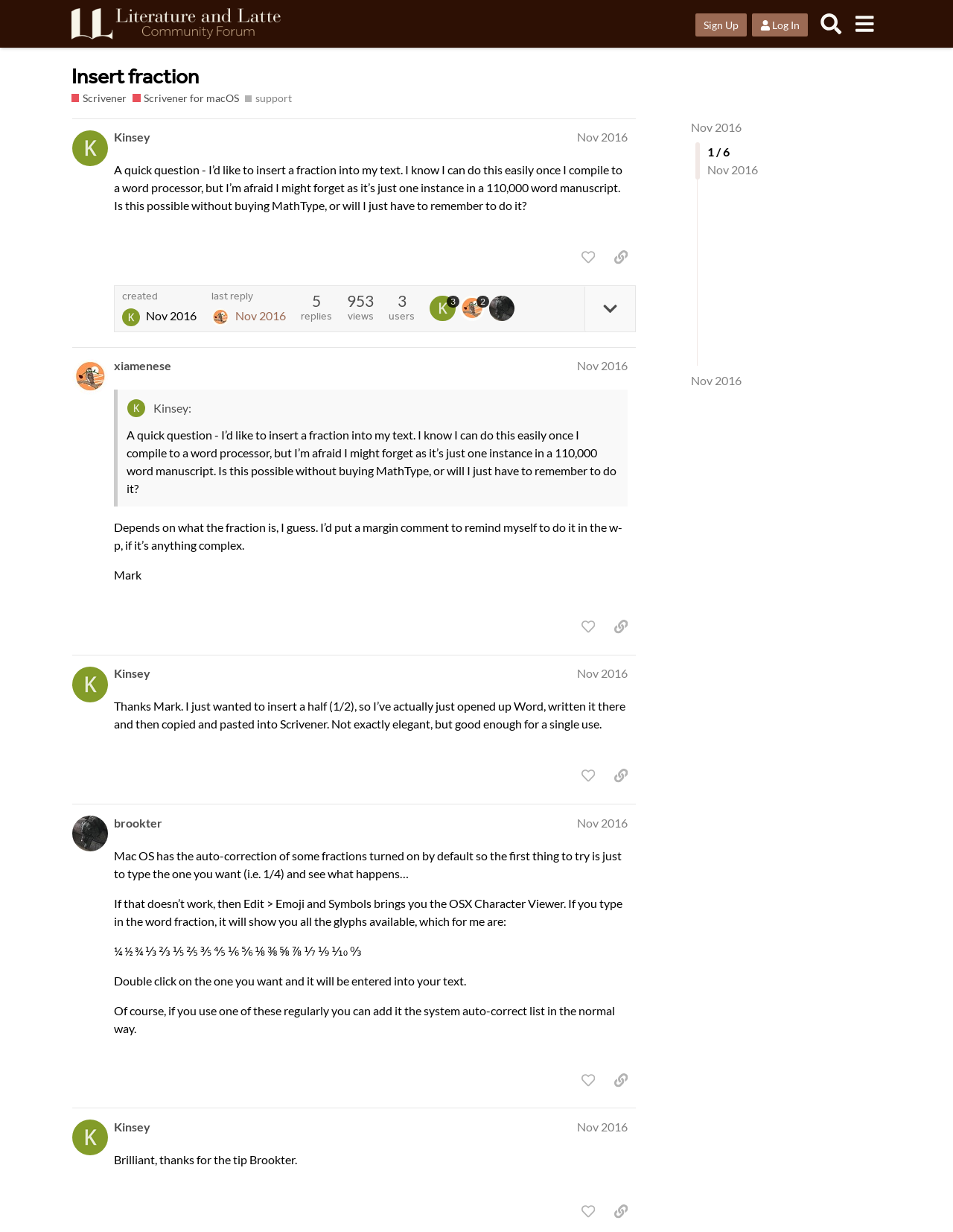Identify the bounding box coordinates of the element to click to follow this instruction: 'Sign Up'. Ensure the coordinates are four float values between 0 and 1, provided as [left, top, right, bottom].

[0.729, 0.011, 0.783, 0.03]